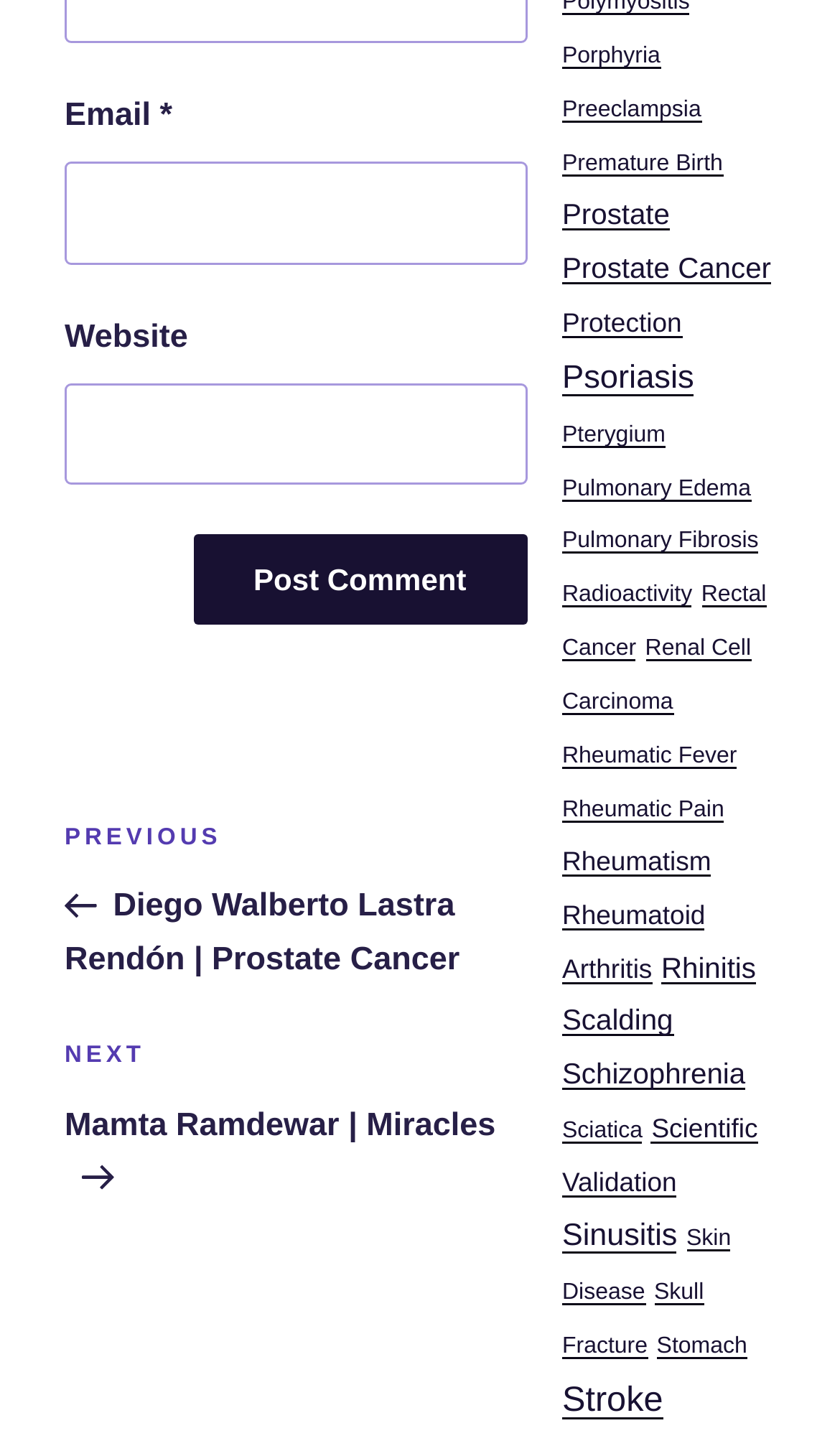Determine the bounding box coordinates for the area that should be clicked to carry out the following instruction: "Enter email address".

[0.077, 0.111, 0.627, 0.183]